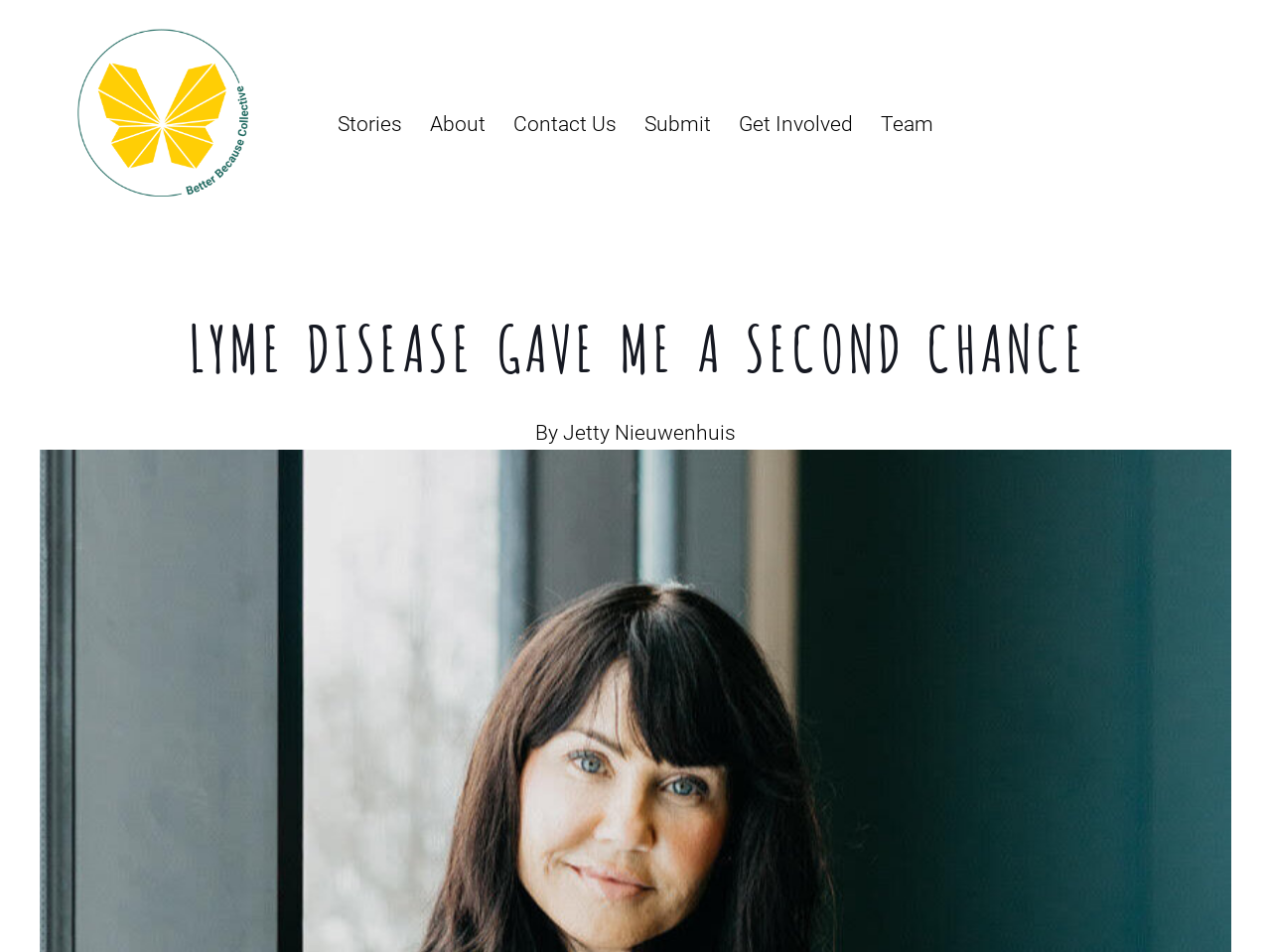Determine the primary headline of the webpage.

LYME DISEASE GAVE ME A SECOND CHANCE